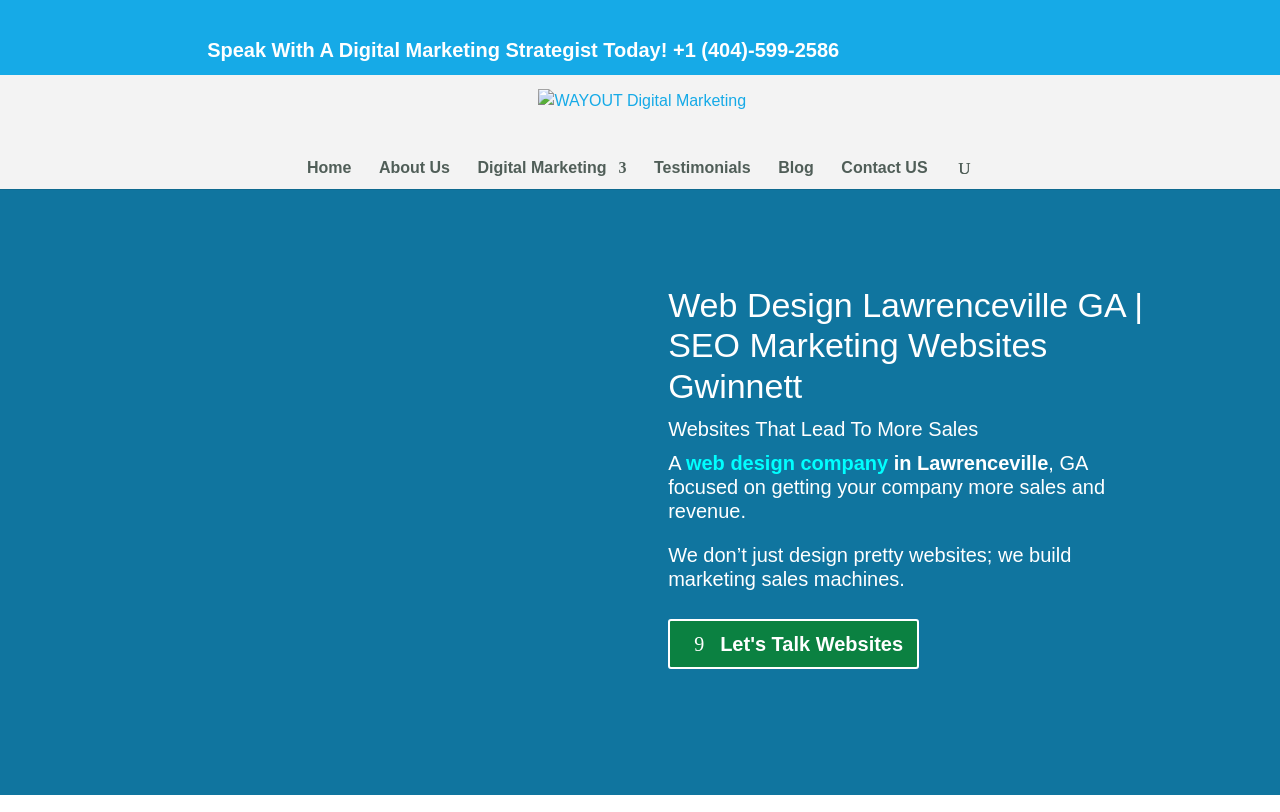Please find the top heading of the webpage and generate its text.

Web Design Lawrenceville GA | SEO Marketing Websites Gwinnett